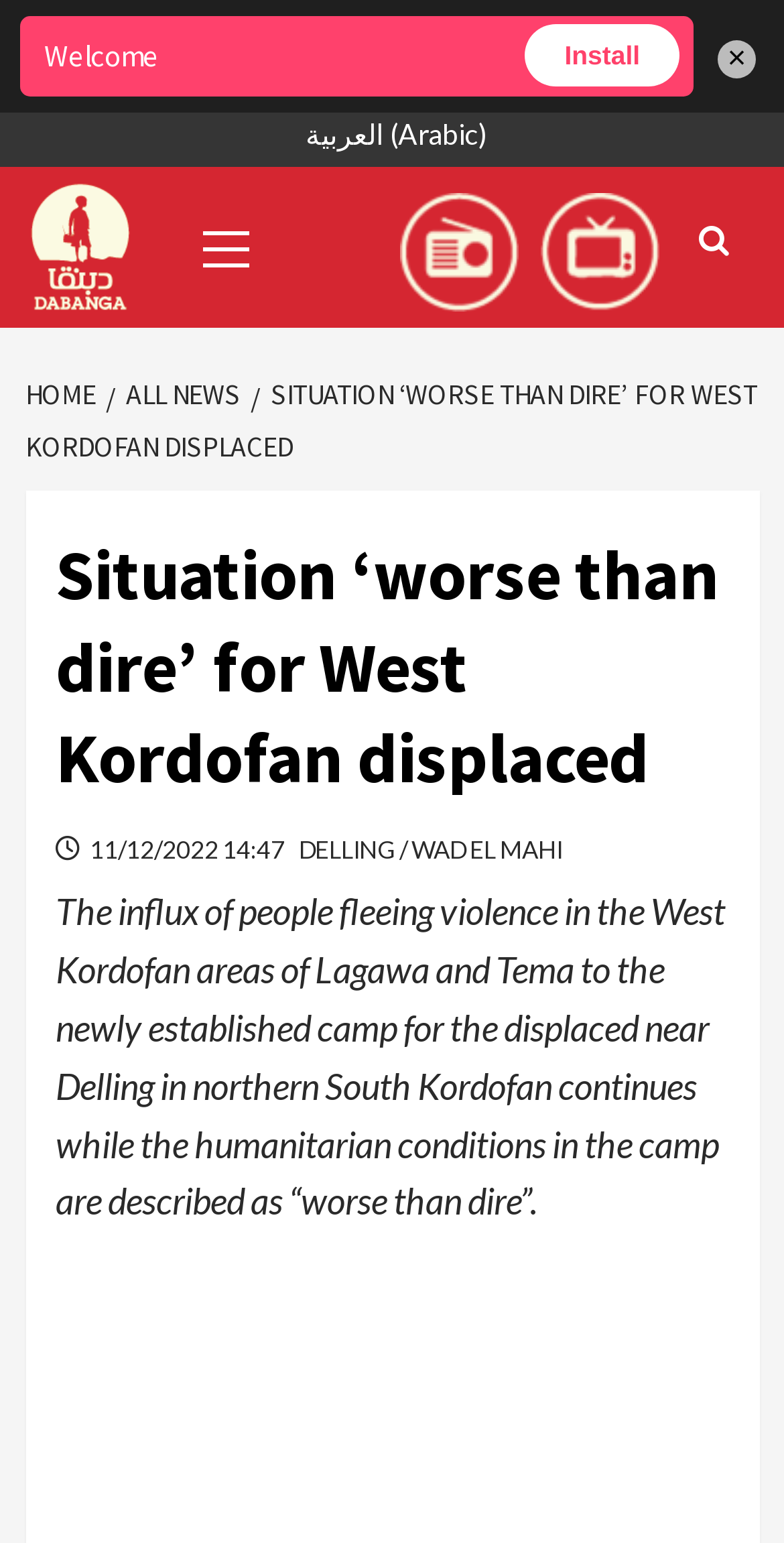What areas are people fleeing from?
Using the picture, provide a one-word or short phrase answer.

Lagawa and Tema